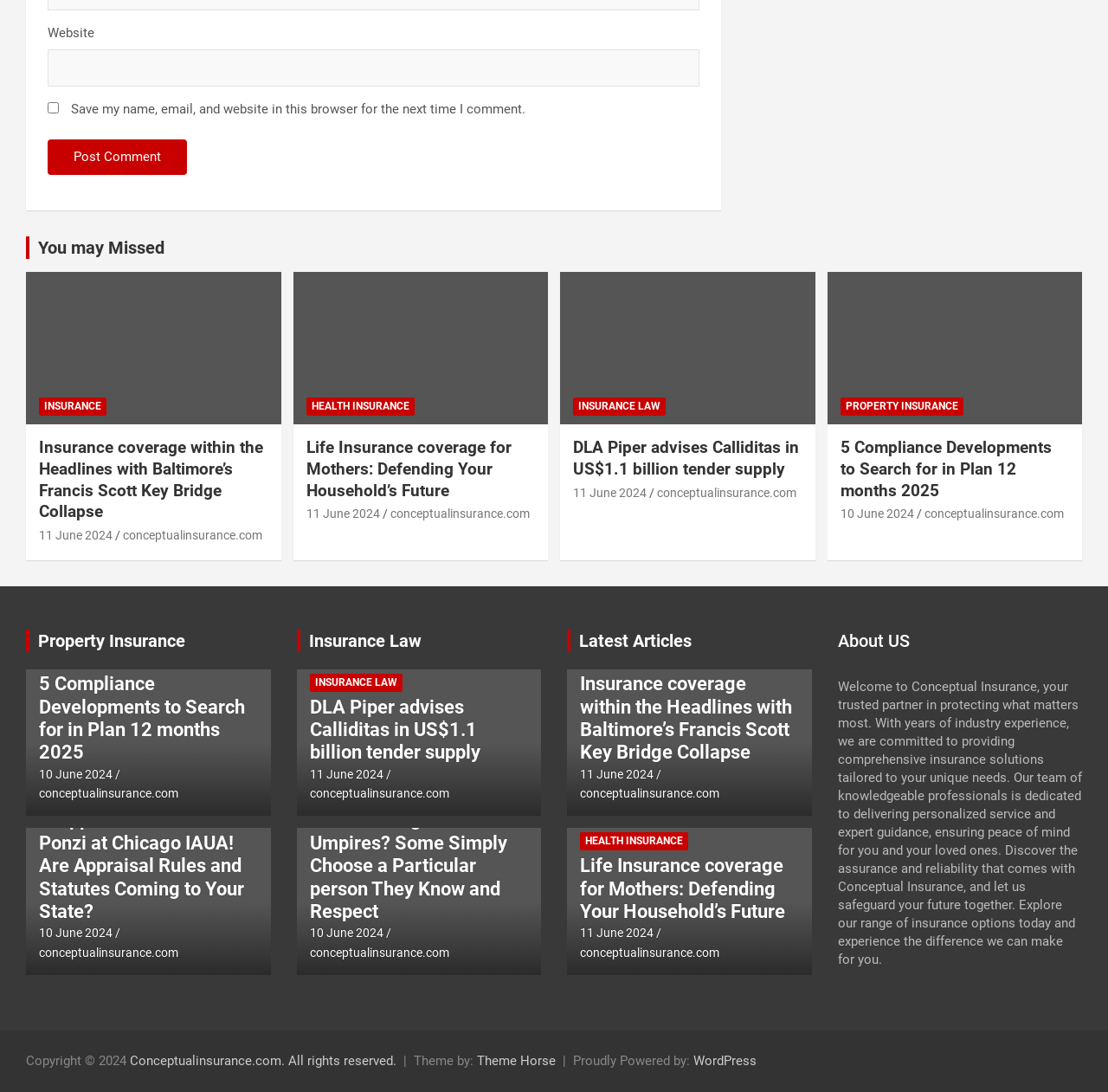Could you determine the bounding box coordinates of the clickable element to complete the instruction: "visit the about us page"? Provide the coordinates as four float numbers between 0 and 1, i.e., [left, top, right, bottom].

[0.756, 0.576, 0.977, 0.597]